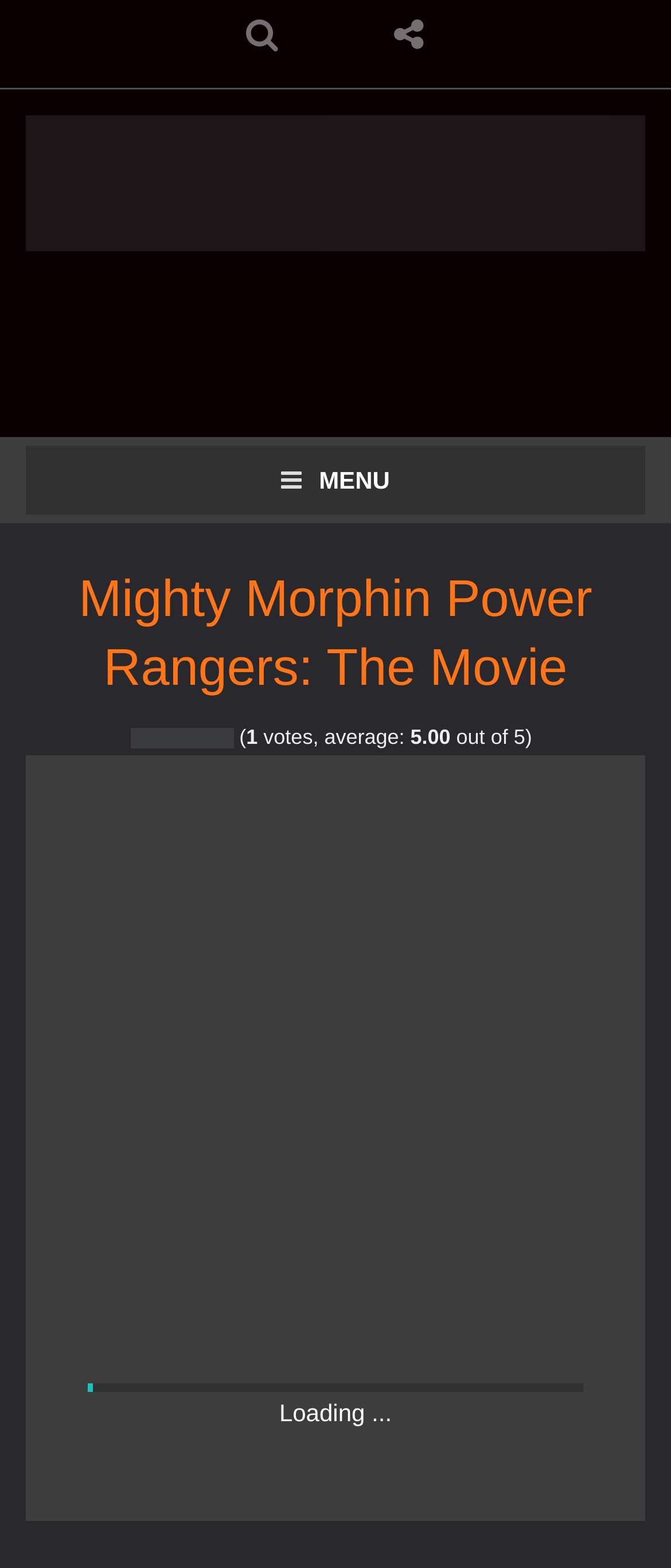Answer with a single word or phrase: 
What is the current status of the game?

Loading...